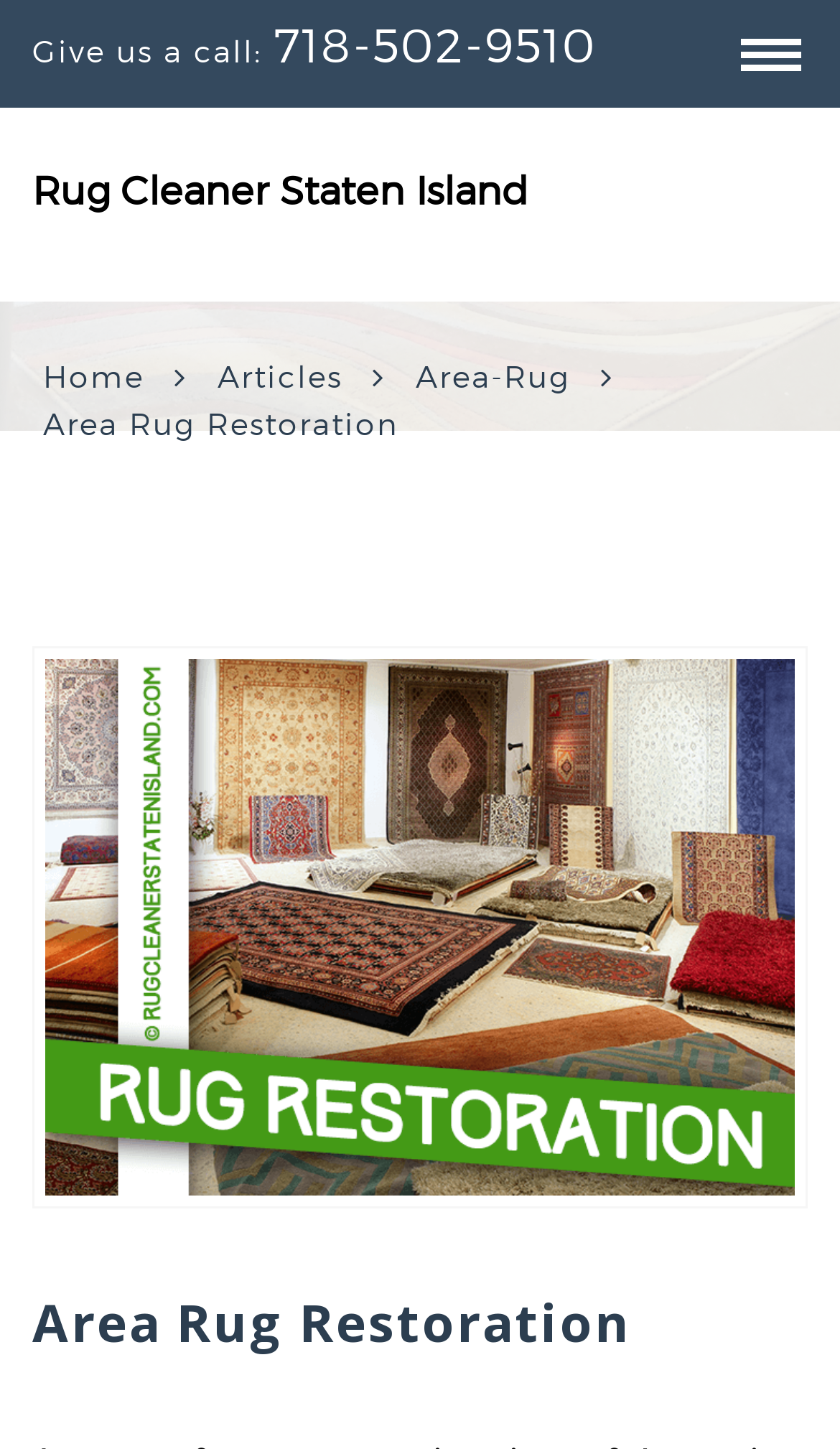Using the provided element description, identify the bounding box coordinates as (top-left x, top-left y, bottom-right x, bottom-right y). Ensure all values are between 0 and 1. Description: Shipping & Deliveries

None